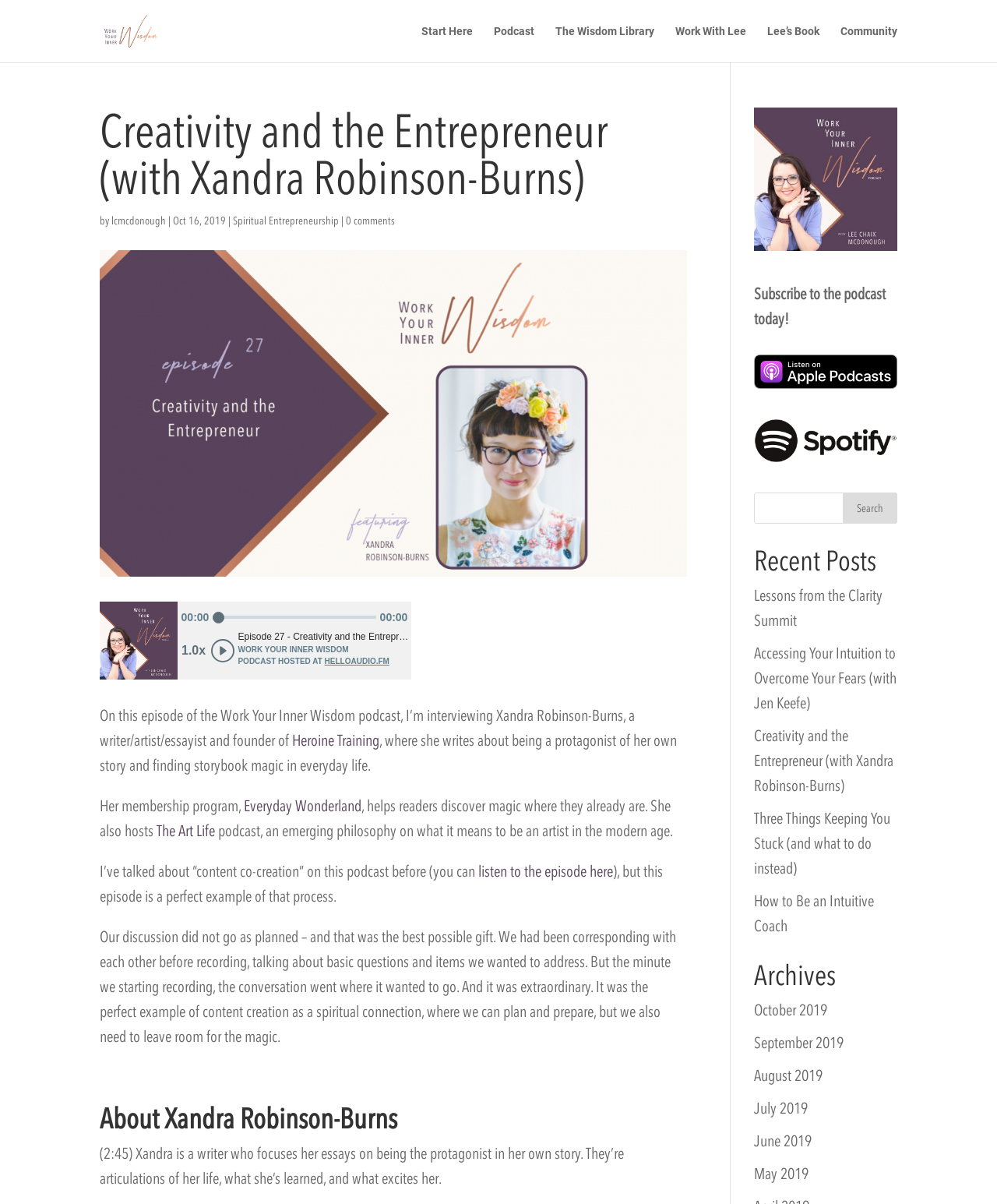Find and provide the bounding box coordinates for the UI element described with: "name="s"".

[0.756, 0.409, 0.9, 0.435]